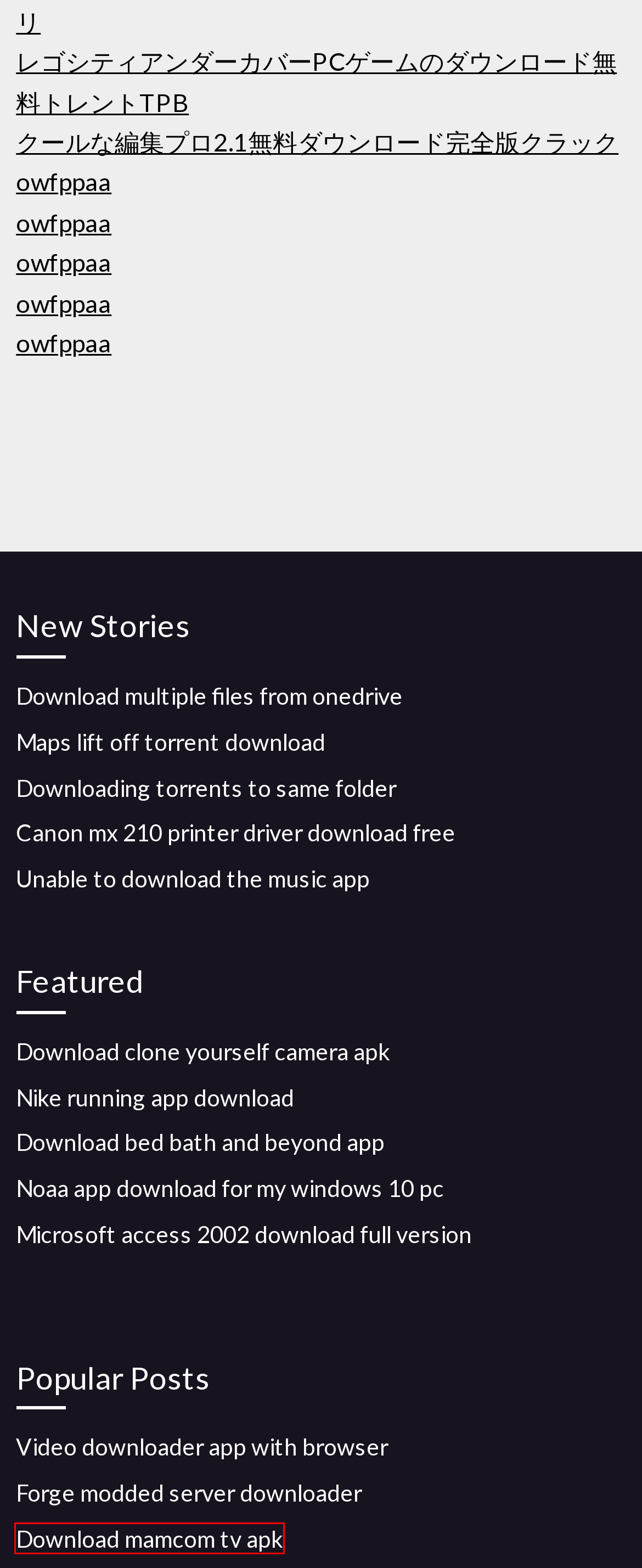You are given a screenshot of a webpage within which there is a red rectangle bounding box. Please choose the best webpage description that matches the new webpage after clicking the selected element in the bounding box. Here are the options:
A. Unable to download the music app (2020)
B. Maps lift off torrent download [2020]
C. Forge modded server downloader [2020]
D. Download mamcom tv apk [2020]
E. Canon mx 210 printer driver download free [2020]
F. レゴシティアンダーカバーPCゲームのダウンロード無料トレントTPB (2020)
G. Download multiple files from onedrive (2020)
H. Downloading torrents to same folder [2020]

D